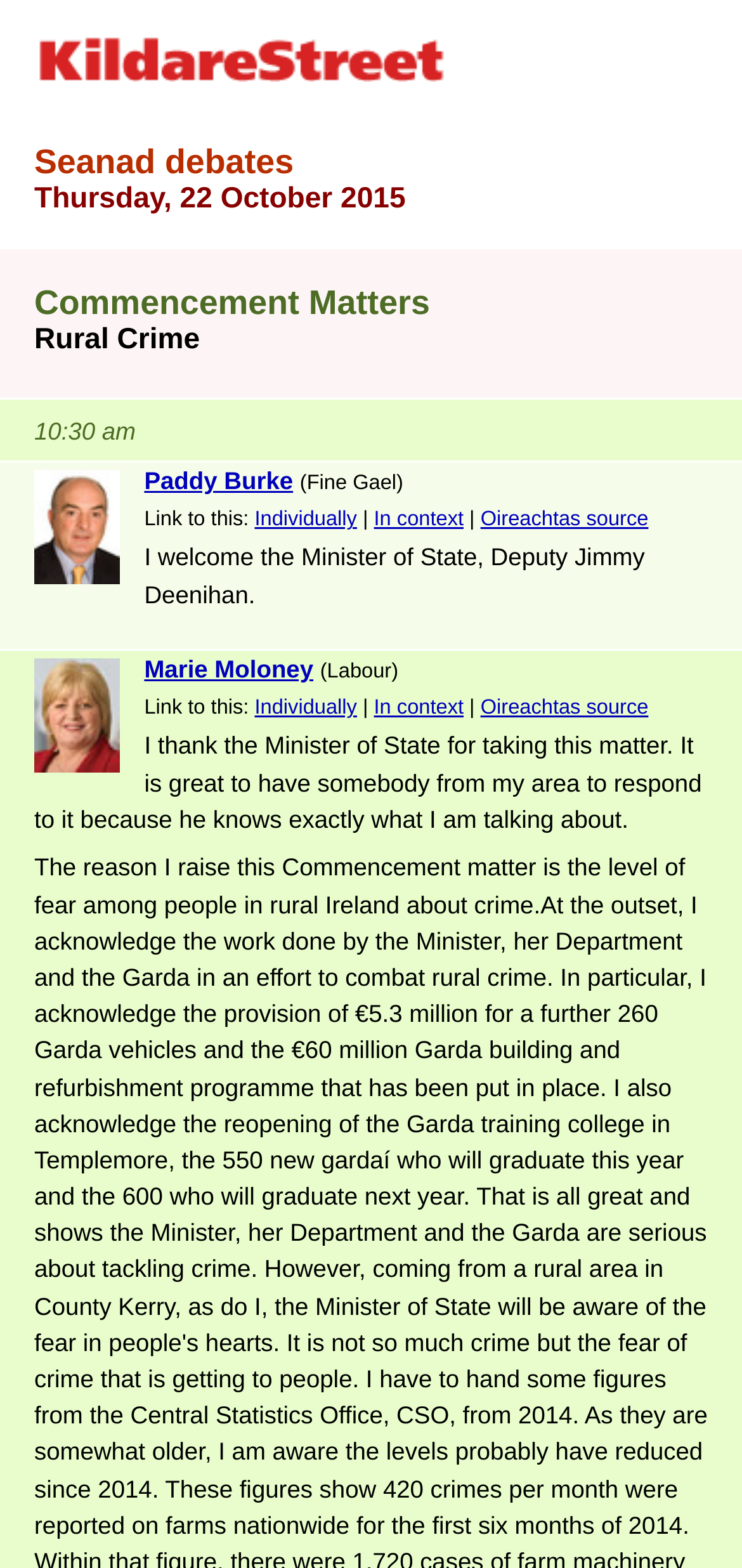What is the time of the debate?
Based on the screenshot, give a detailed explanation to answer the question.

I found the time of the debate by looking at the text '10:30 am' which is located above the photo of Paddy Burke.